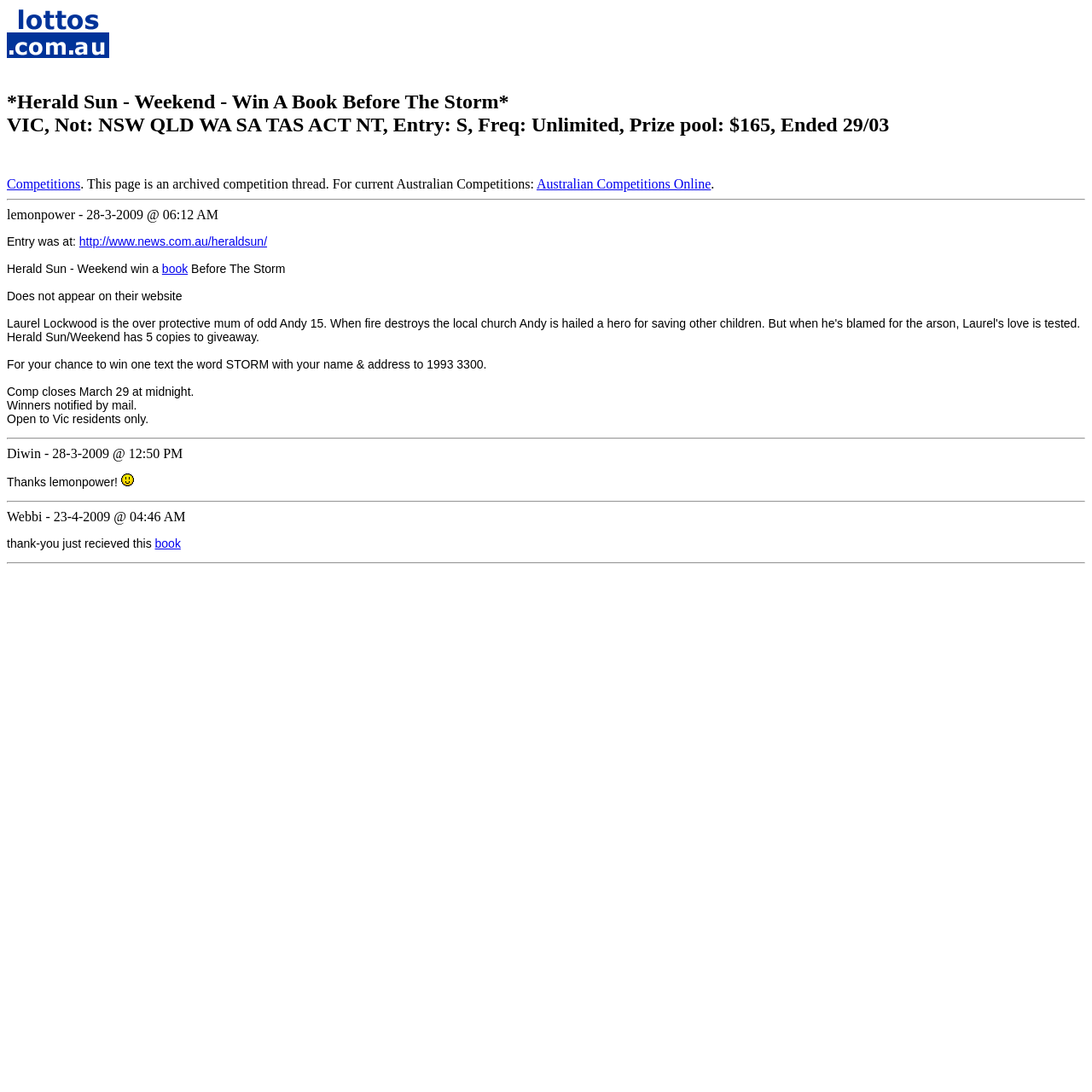Using the information shown in the image, answer the question with as much detail as possible: What is the name of the competition?

The name of the competition can be found in the heading element with the text '*Herald Sun - Weekend - Win A Book Before The Storm* VIC, Not: NSW QLD WA SA TAS ACT NT, Entry: S, Freq: Unlimited, Prize pool: $165, Ended 29/03'.